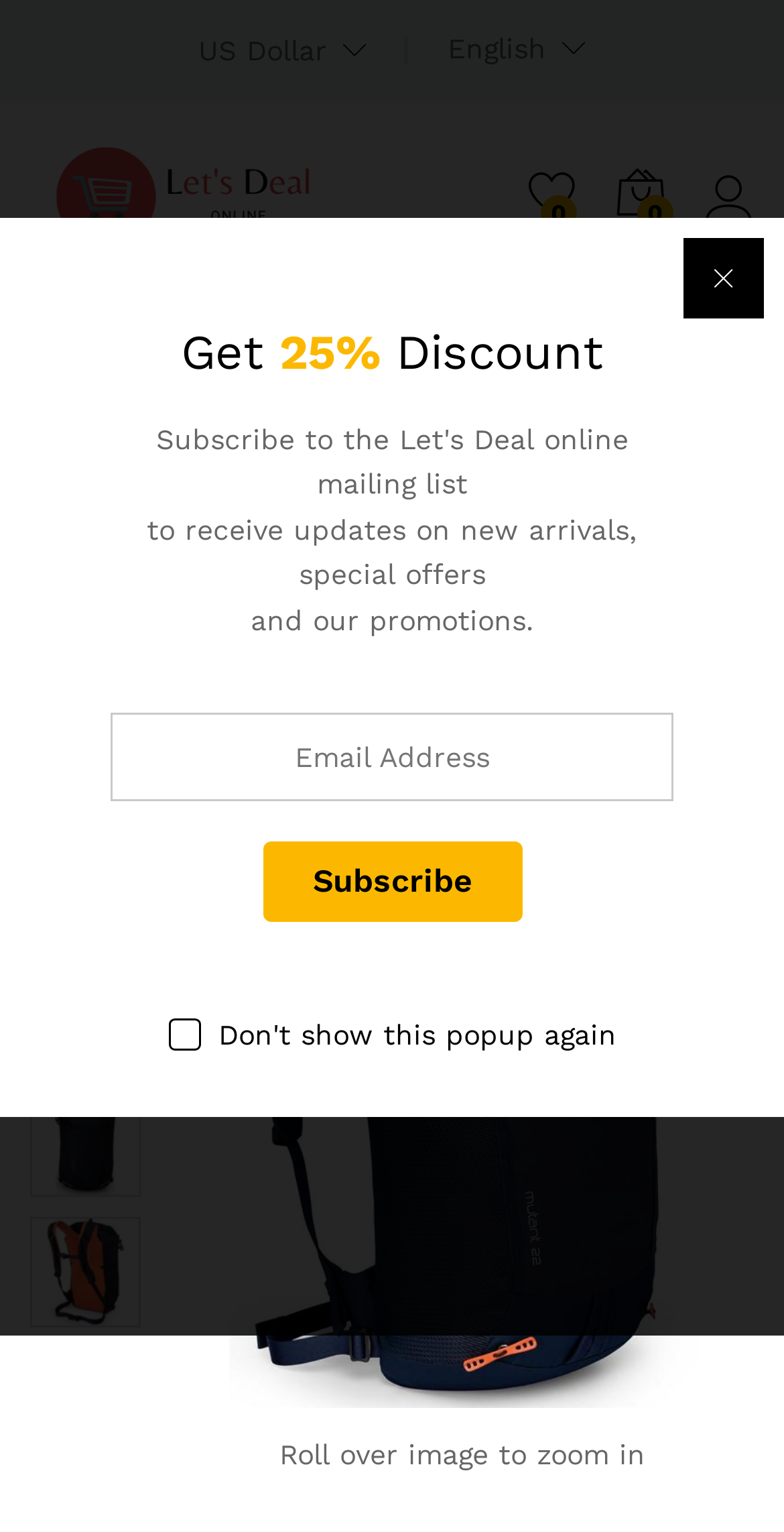Show the bounding box coordinates of the region that should be clicked to follow the instruction: "View product details."

[0.038, 0.325, 0.605, 0.346]